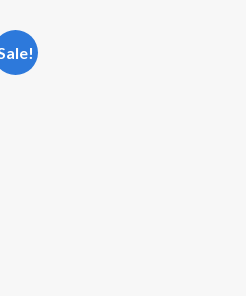Describe every aspect of the image in detail.

The image features a blue circular badge prominently displaying the word "Sale!" in bold white text. This attention-grabbing badge indicates that products associated with it are currently being offered at a discounted price. The badge likely relates to the ear drops listed nearby, such as the Waxonil Activ Ear Drops, which are available for purchase. The context suggests a promotional effort to attract customers seeking value on ear care products, enhancing the shopping experience with the incentive of savings.